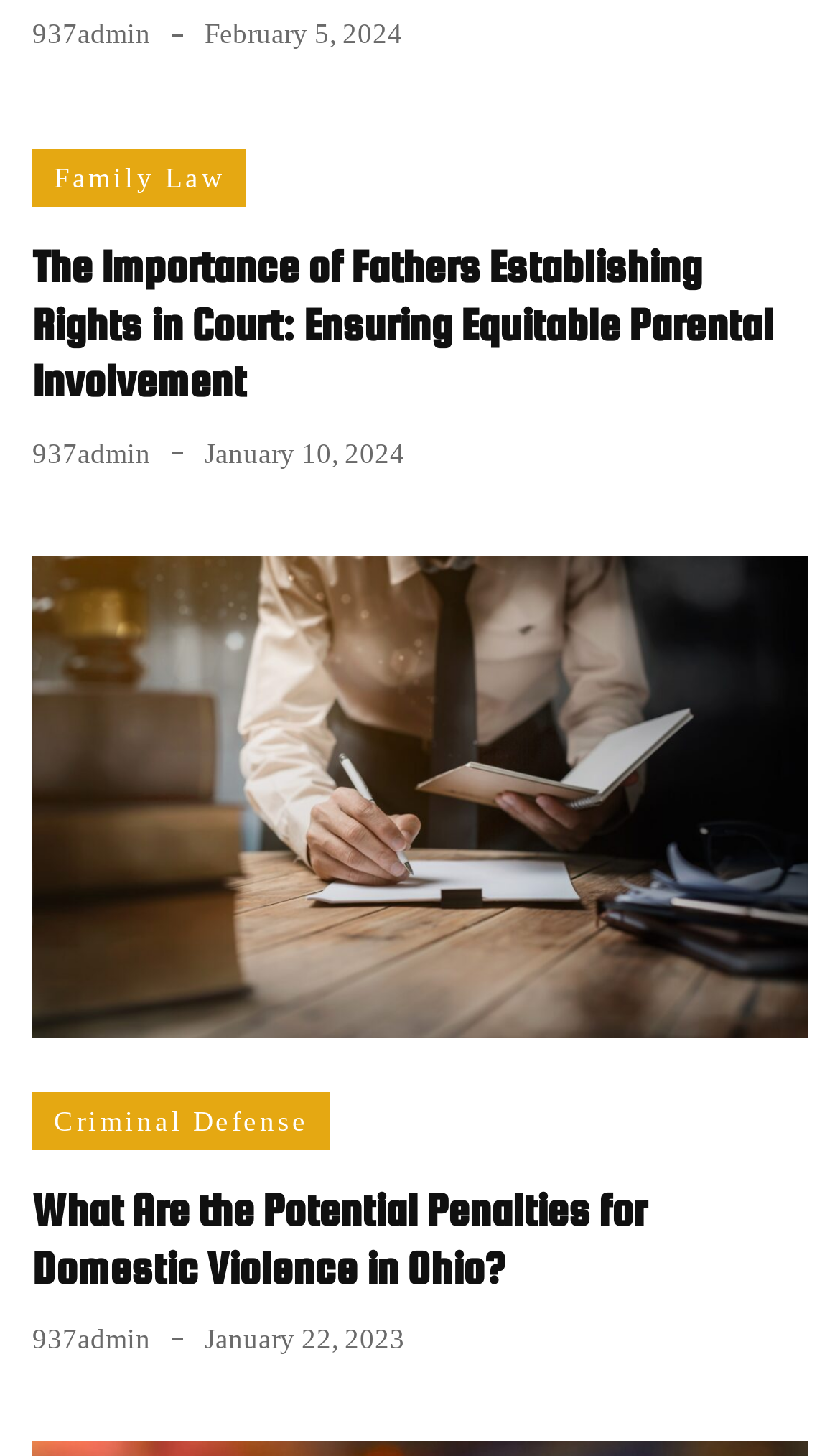Determine the bounding box coordinates for the UI element described. Format the coordinates as (top-left x, top-left y, bottom-right x, bottom-right y) and ensure all values are between 0 and 1. Element description: January 10, 2024

[0.244, 0.3, 0.482, 0.322]